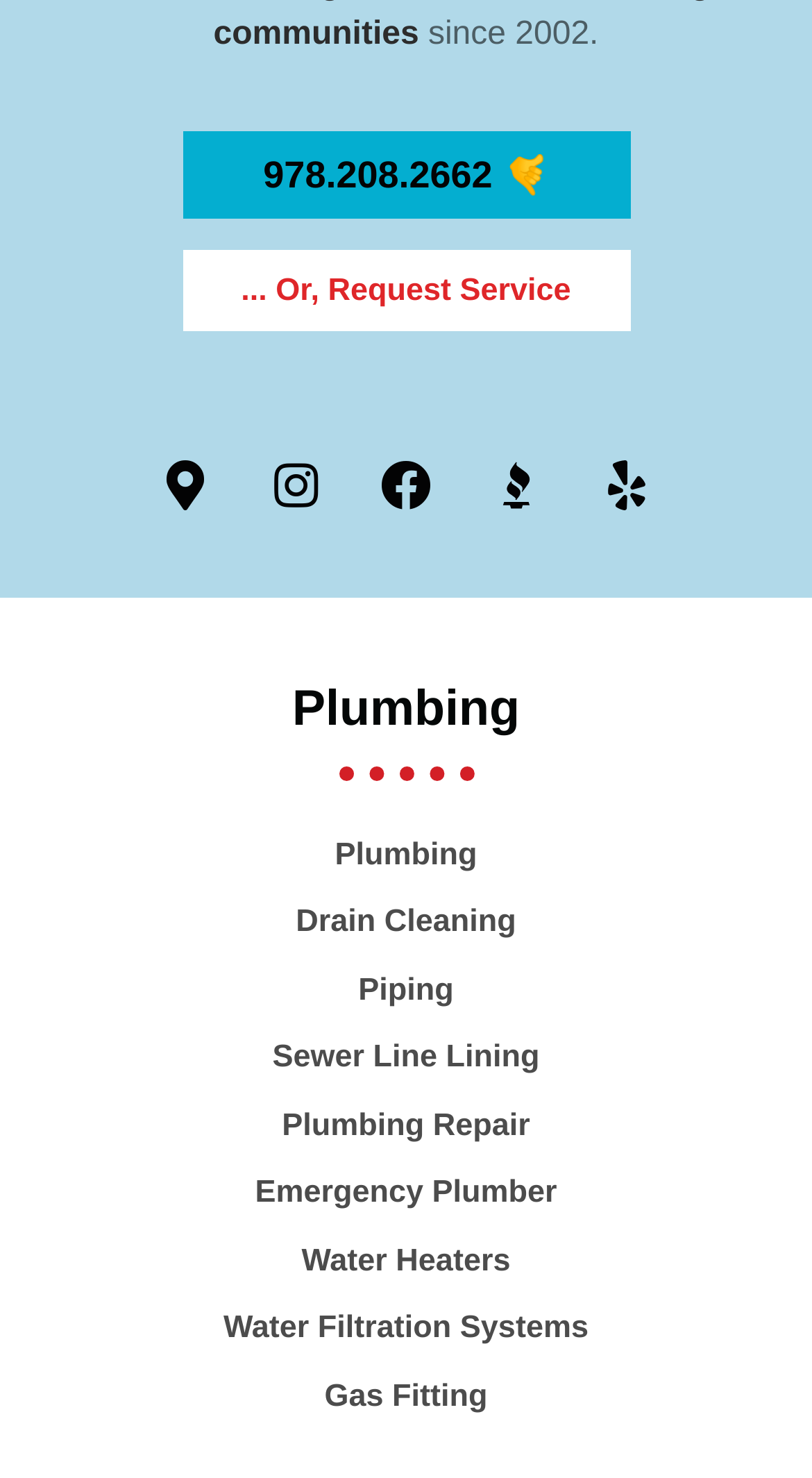Please identify the bounding box coordinates of the area that needs to be clicked to fulfill the following instruction: "Learn about plumbing."

[0.051, 0.556, 0.949, 0.602]